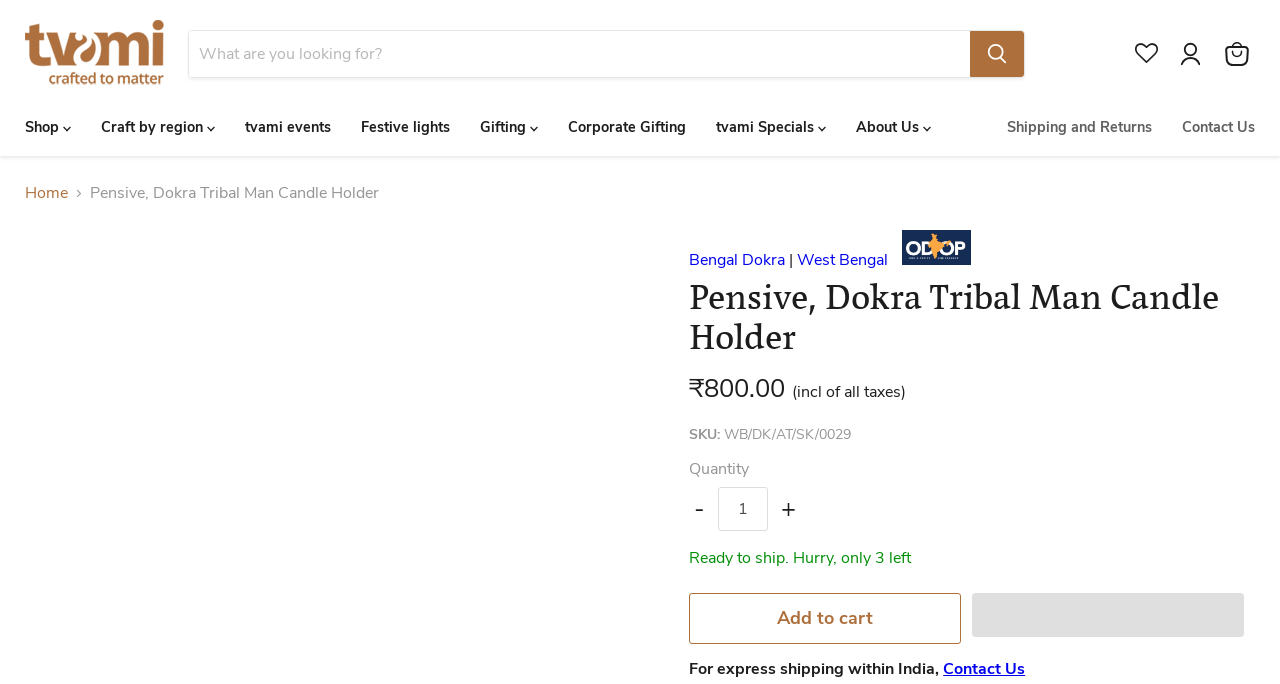Identify the coordinates of the bounding box for the element described below: "aria-label="Search"". Return the coordinates as four float numbers between 0 and 1: [left, top, right, bottom].

[0.758, 0.045, 0.8, 0.113]